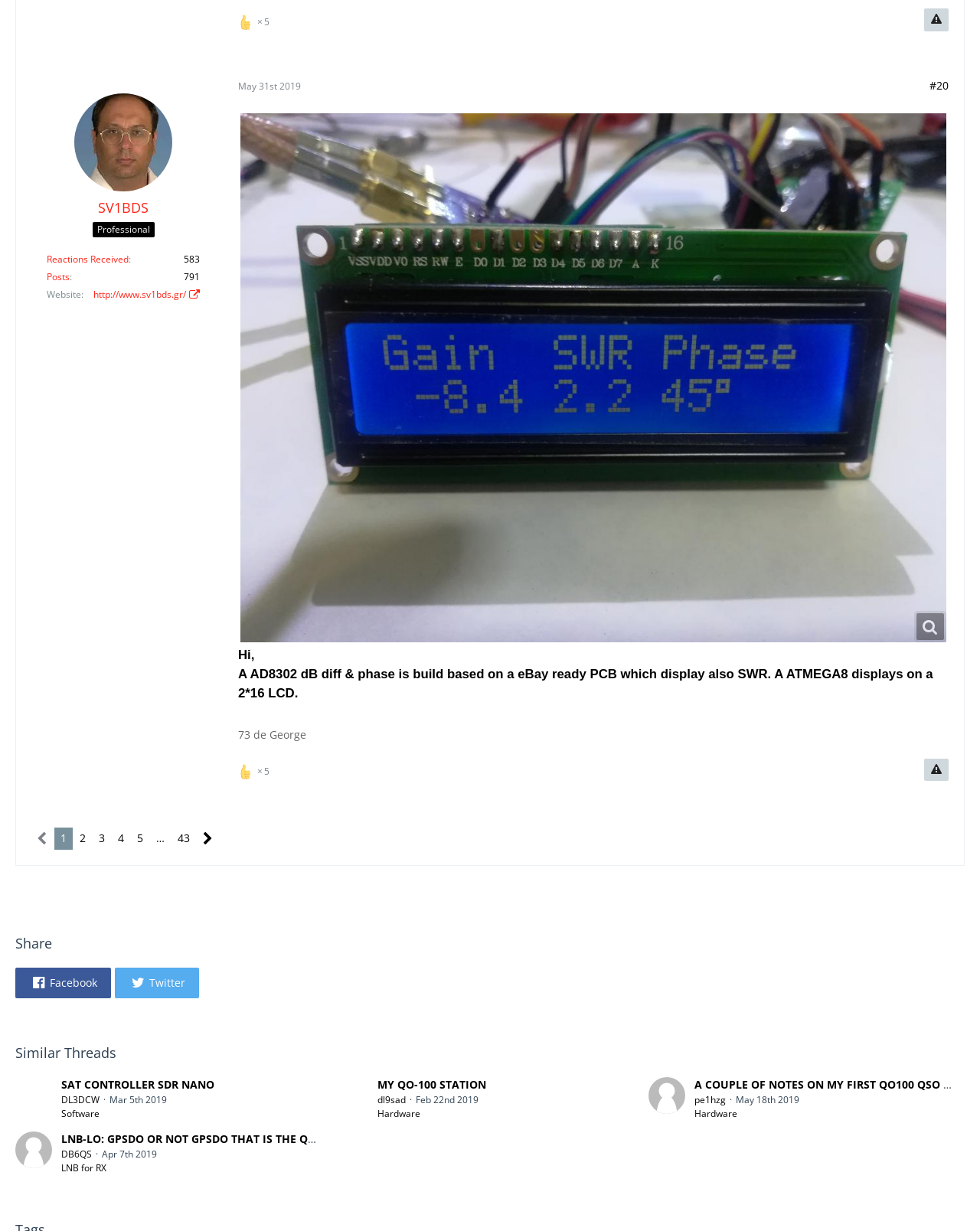Please identify the bounding box coordinates of the element I should click to complete this instruction: 'Go to the next page'. The coordinates should be given as four float numbers between 0 and 1, like this: [left, top, right, bottom].

[0.201, 0.672, 0.223, 0.69]